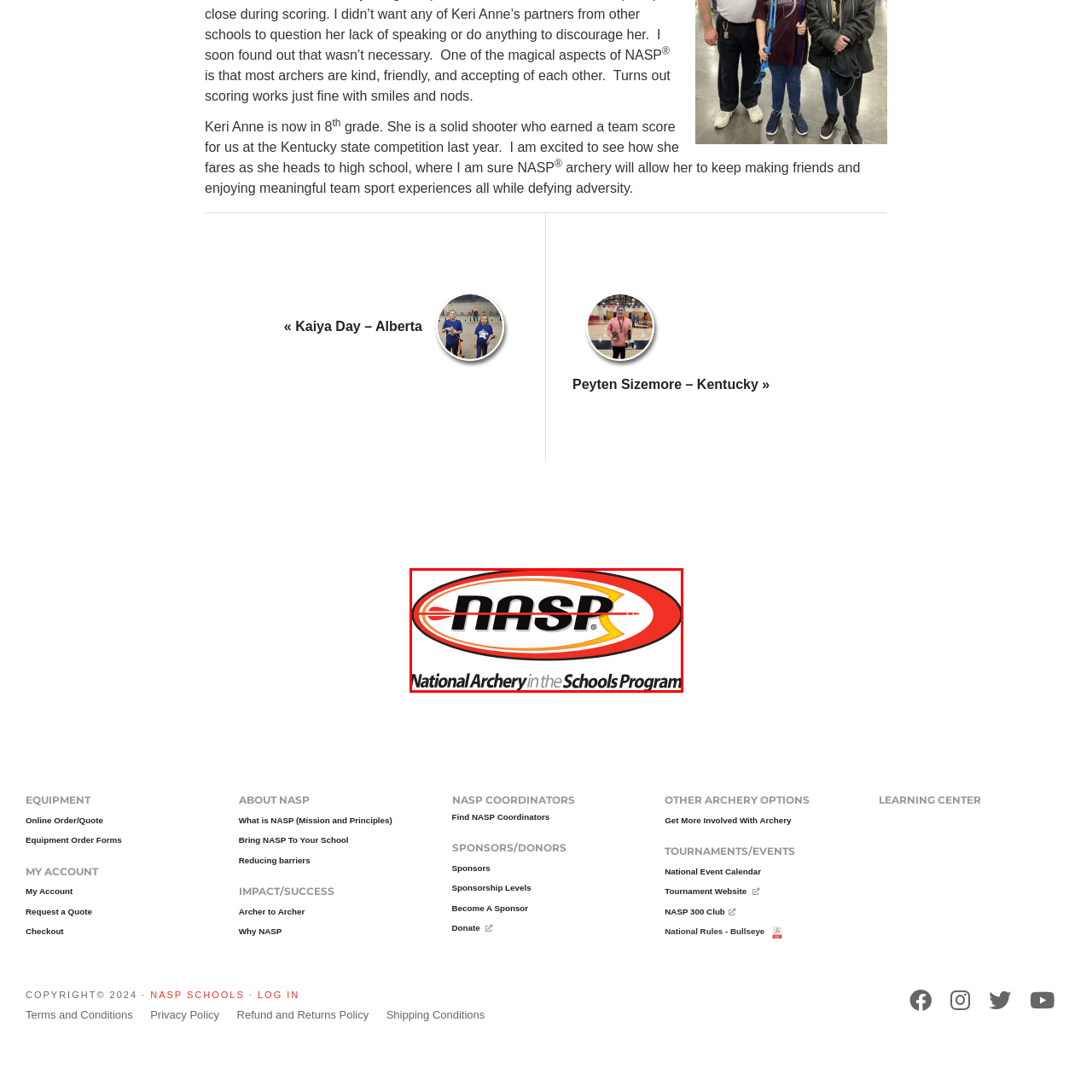Review the image segment marked with the grey border and deliver a thorough answer to the following question, based on the visual information provided: 
What colors are predominantly used in the NASP logo?

The logo of the National Archery in the Schools Program (NASP) is characterized by its vibrant design featuring a stylized arrow cutting through the acronym 'NASP.' The logo is encompassed by an oval shape, predominantly in red and orange hues, symbolizing energy and focus.